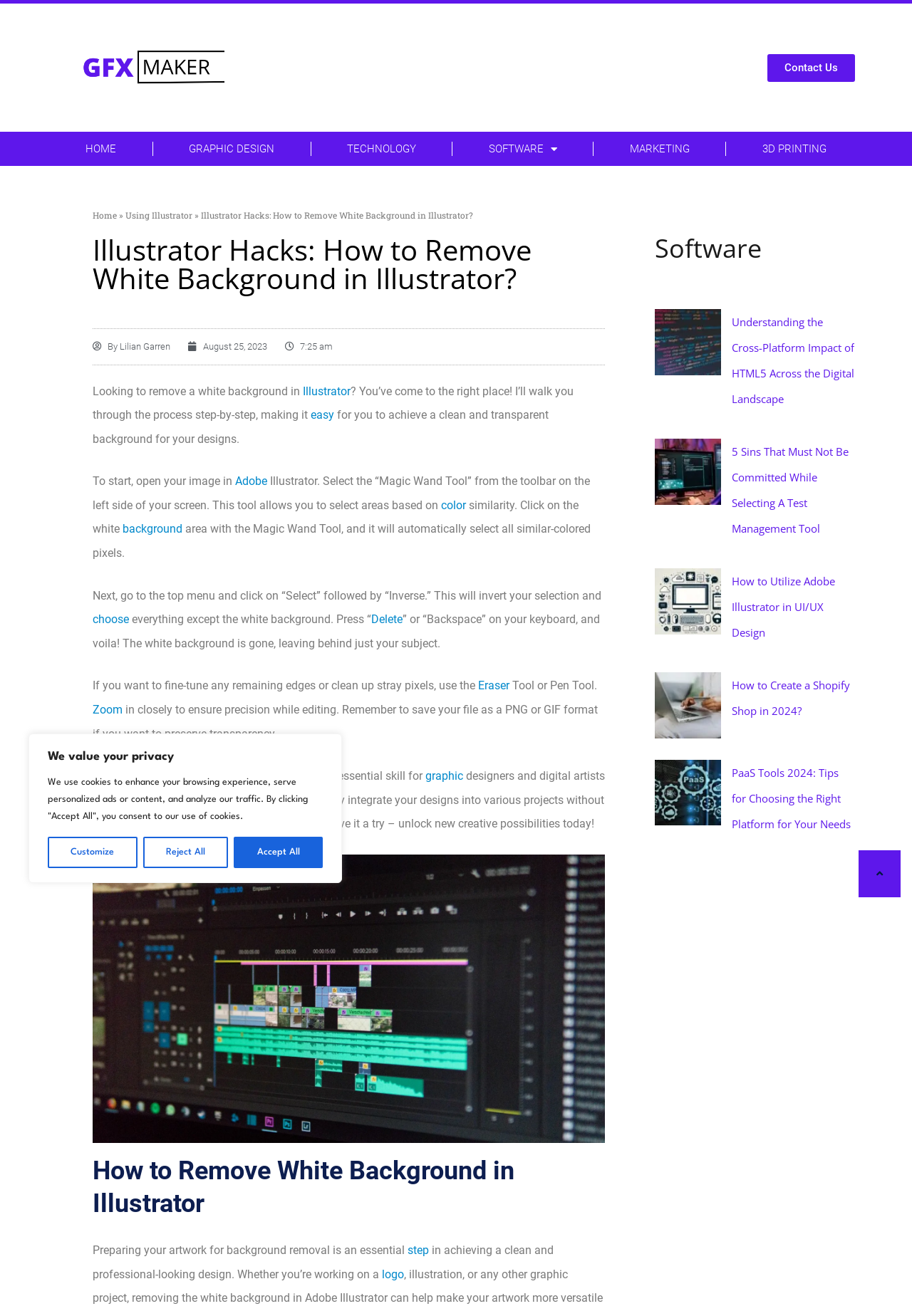Please identify the bounding box coordinates of the element that needs to be clicked to execute the following command: "Click the 'GRAPHIC DESIGN' link". Provide the bounding box using four float numbers between 0 and 1, formatted as [left, top, right, bottom].

[0.168, 0.1, 0.34, 0.126]